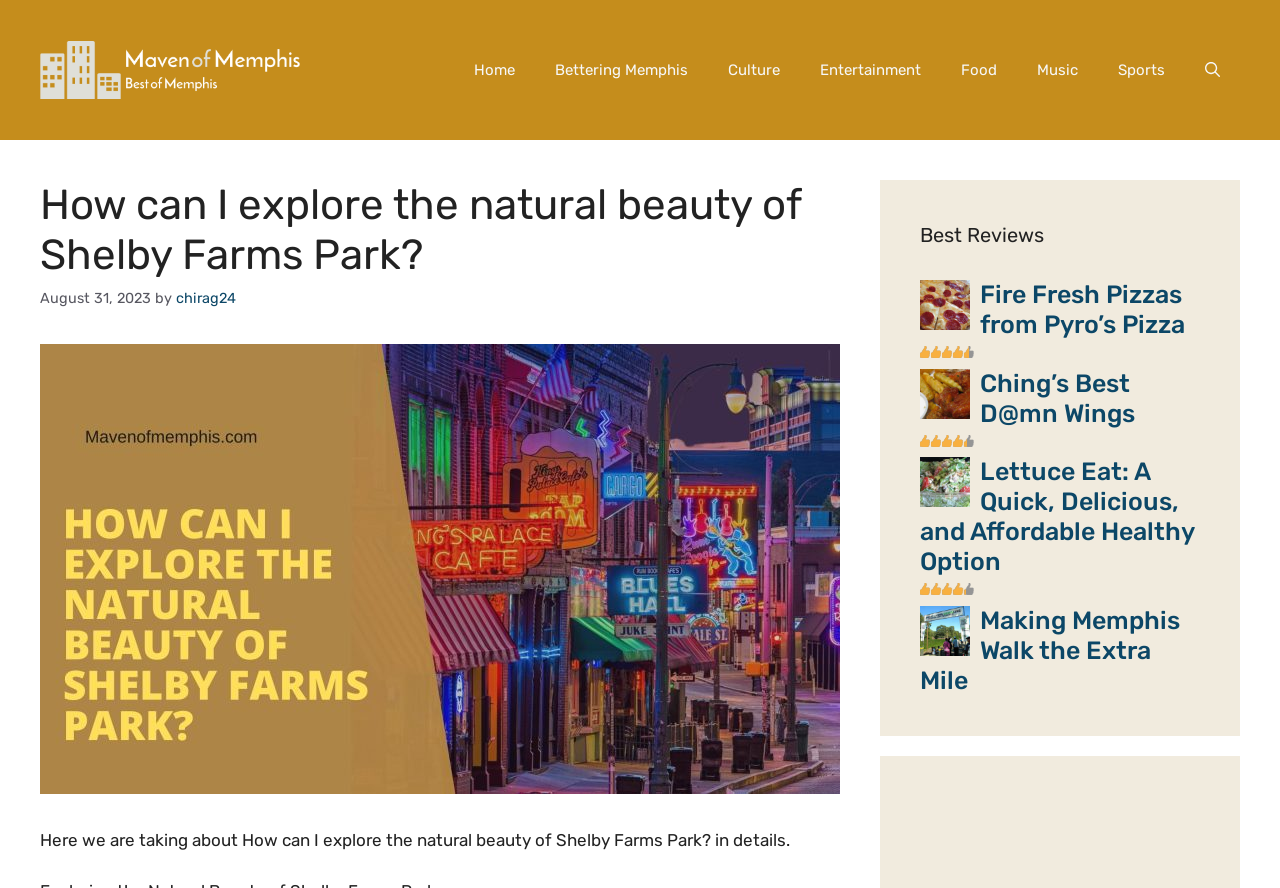Utilize the information from the image to answer the question in detail:
What is the name of the park being discussed?

The webpage is focused on exploring the natural beauty of Shelby Farms Park, which is evident from the heading 'How can I explore the natural beauty of Shelby Farms Park?' and the meta description.